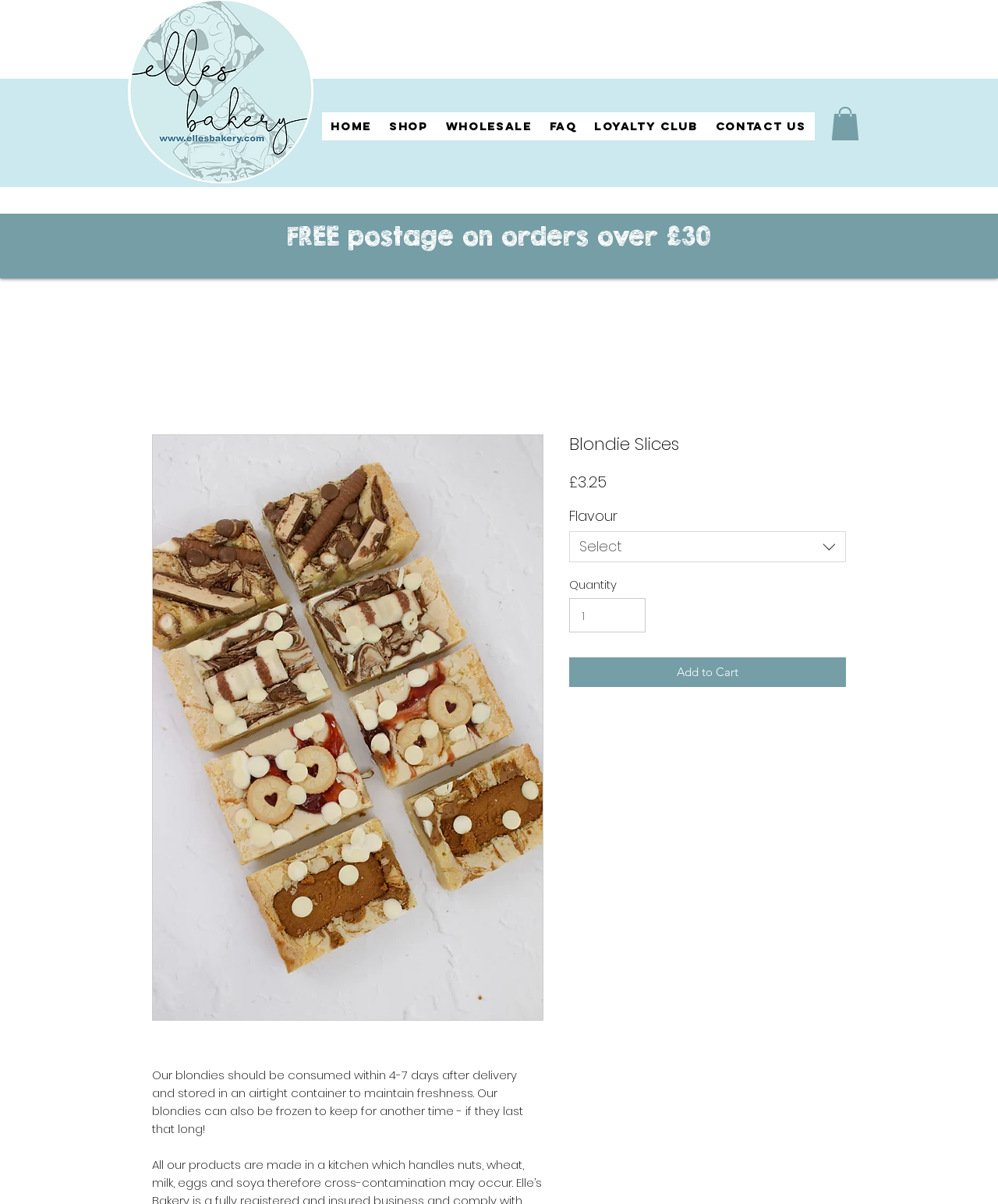Determine the coordinates of the bounding box for the clickable area needed to execute this instruction: "Change the quantity".

[0.57, 0.497, 0.647, 0.525]